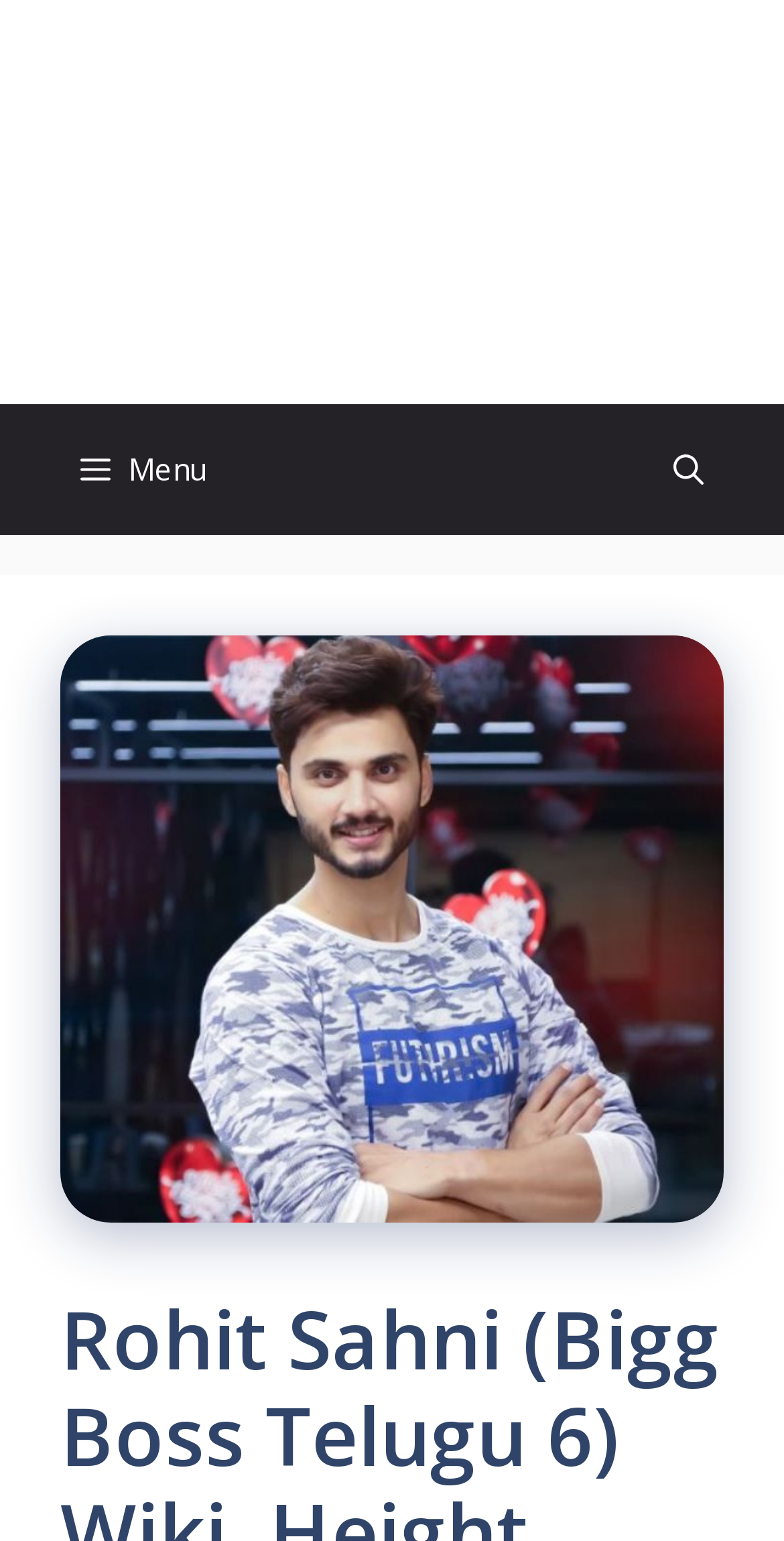What is the function of the link 'Open Search Bar'?
Please provide a single word or phrase based on the screenshot.

To open the search bar